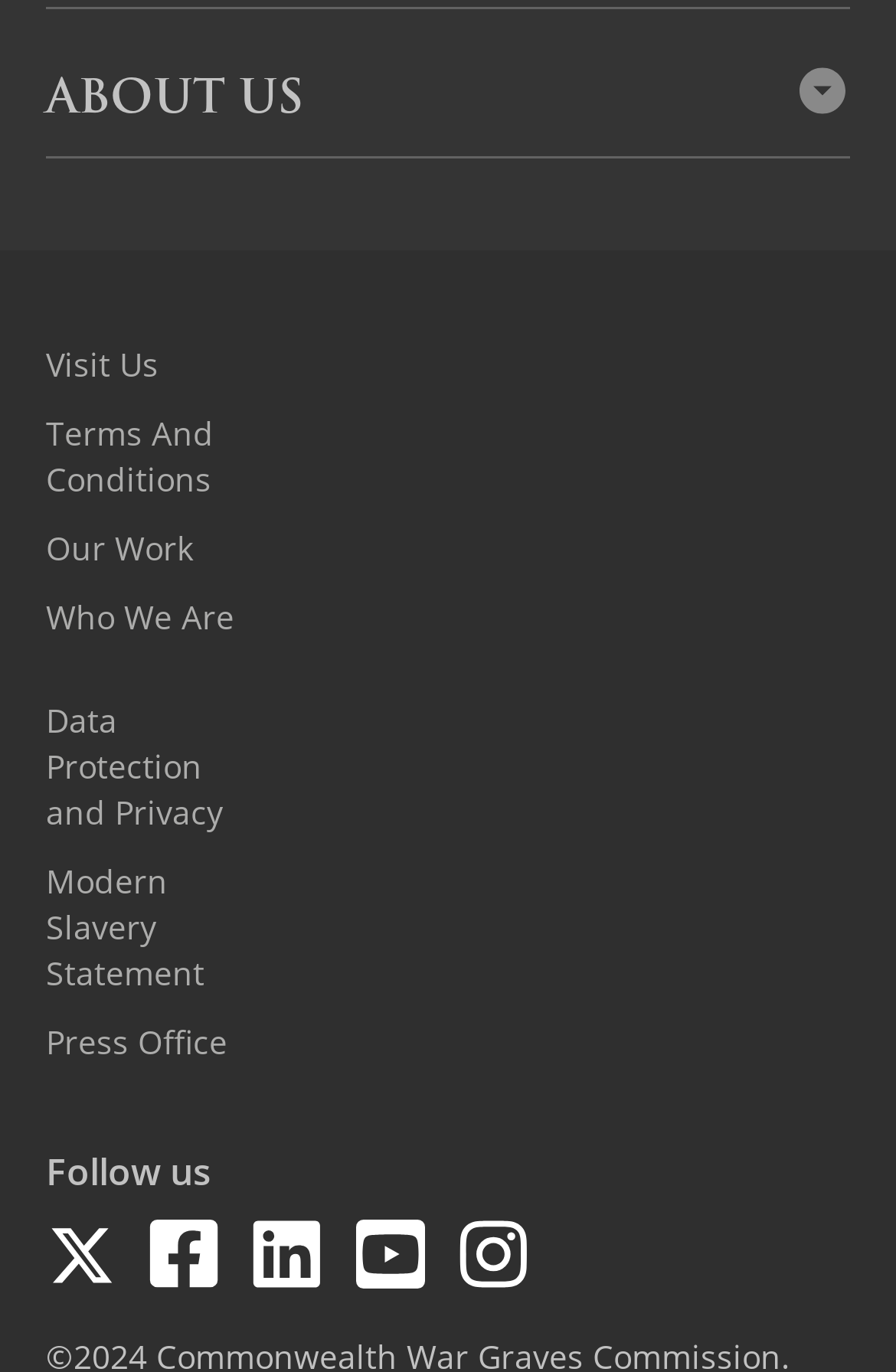Find the bounding box coordinates for the element that must be clicked to complete the instruction: "Follow on LinkedIn". The coordinates should be four float numbers between 0 and 1, indicated as [left, top, right, bottom].

[0.282, 0.888, 0.359, 0.95]